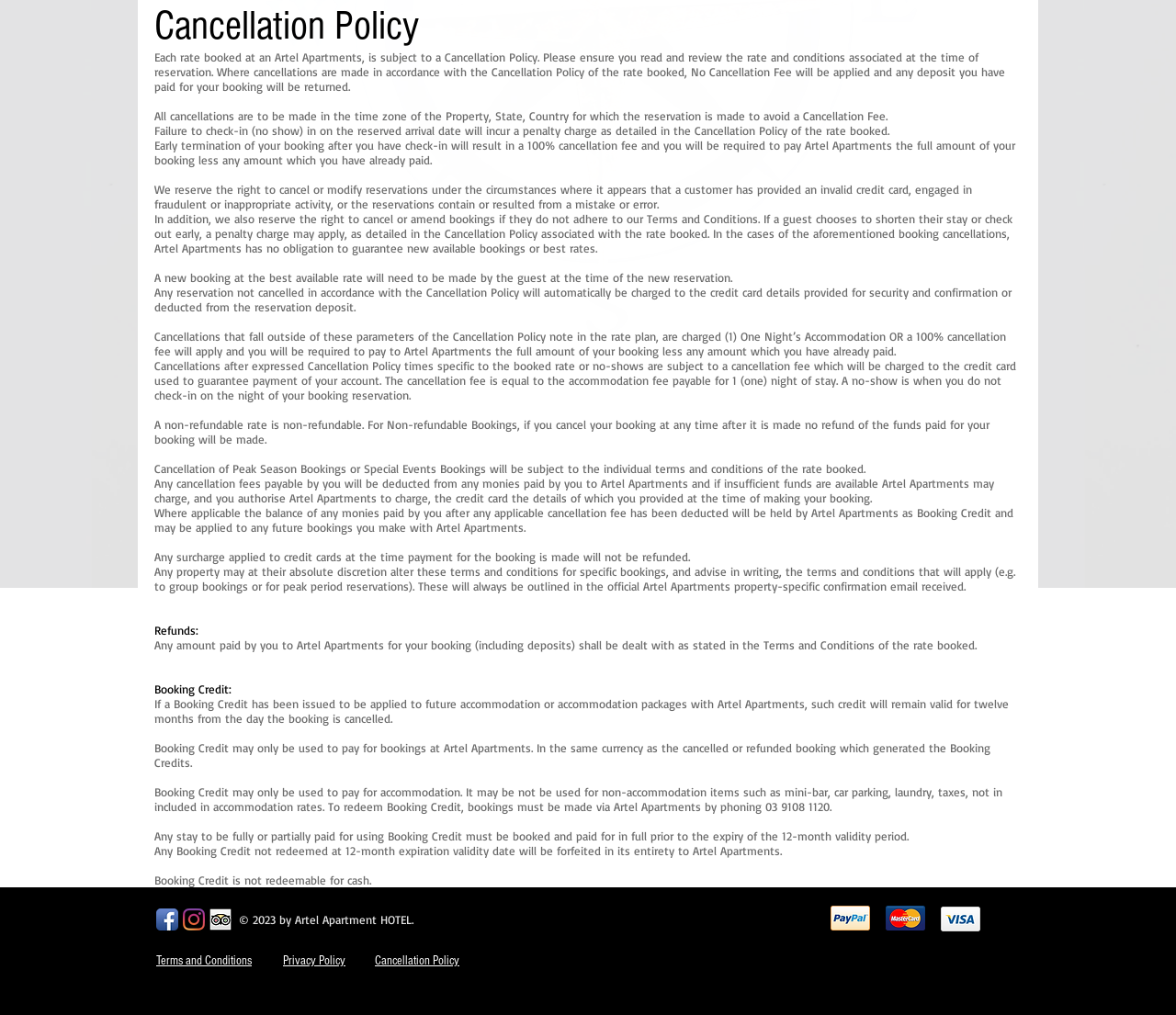Identify the bounding box coordinates for the UI element described as: "aria-label="Trip Advisor App Icon"".

[0.178, 0.895, 0.197, 0.917]